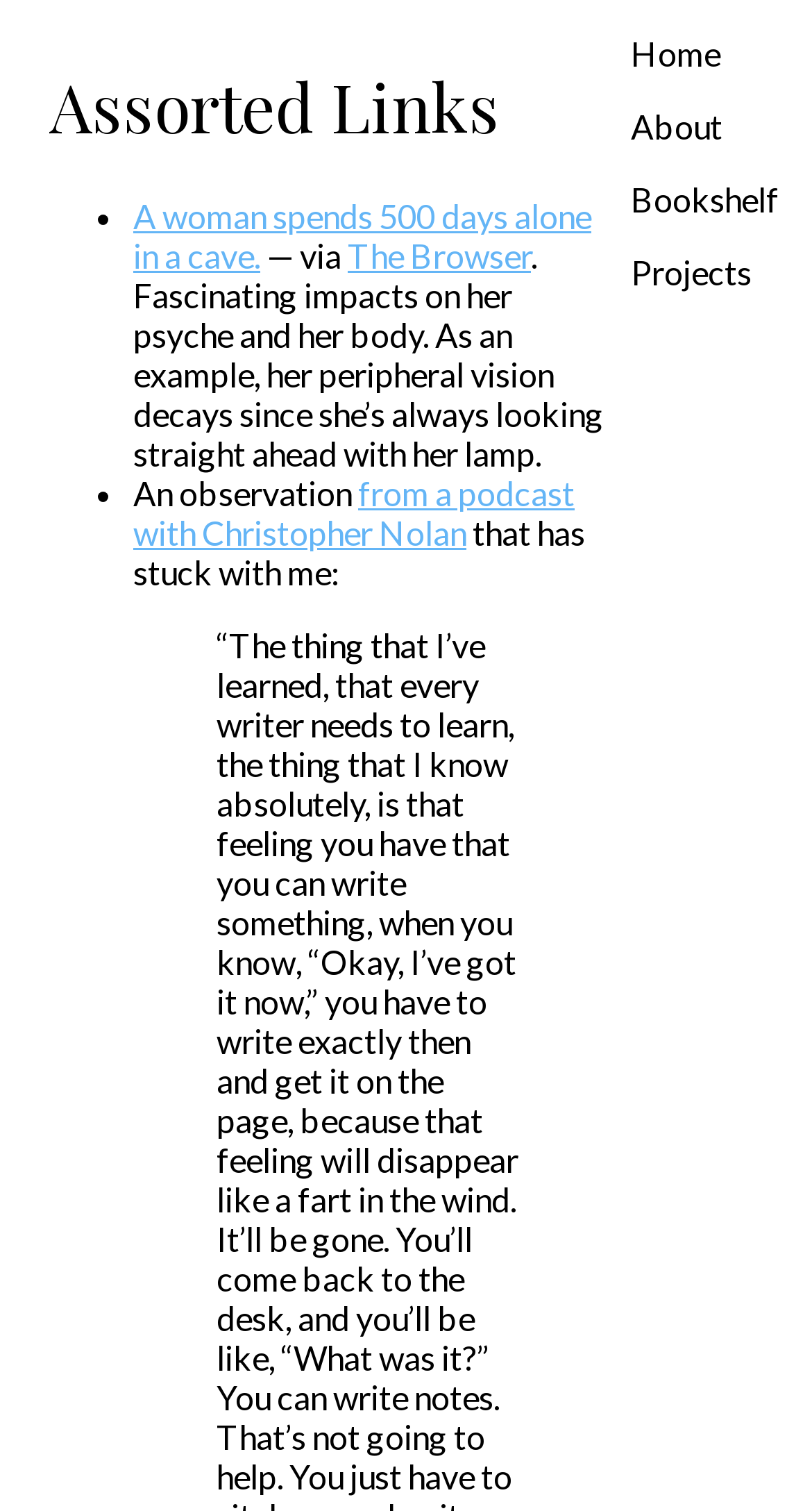Identify and provide the bounding box for the element described by: "About".

[0.777, 0.07, 0.959, 0.097]